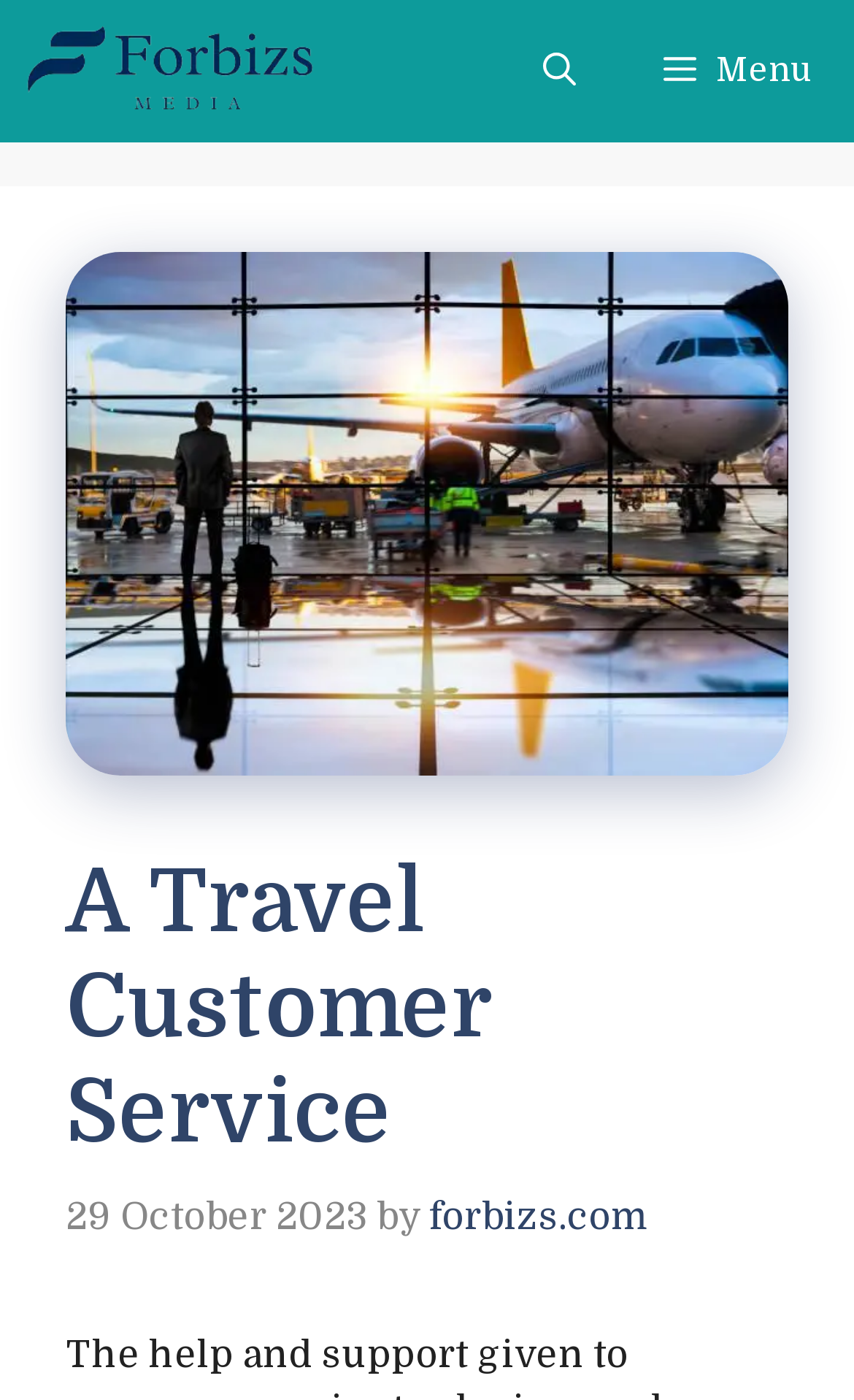Identify and provide the main heading of the webpage.

A Travel Customer Service